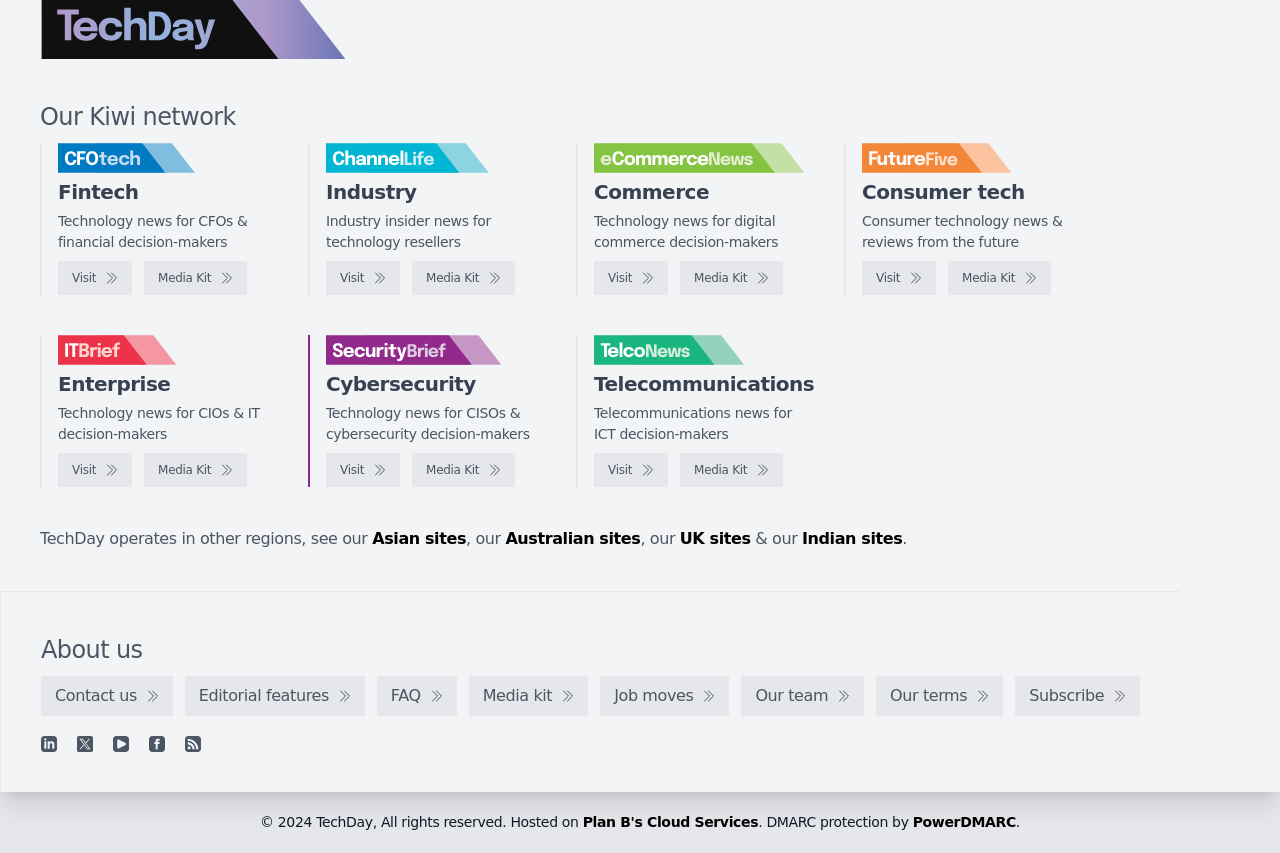Please use the details from the image to answer the following question comprehensively:
How many links are there in the 'About us' section?

There are 5 links in the 'About us' section, including 'Contact us', 'Editorial features', 'FAQ', 'Media kit', and 'Job moves', which are all located at the bottom of the webpage.